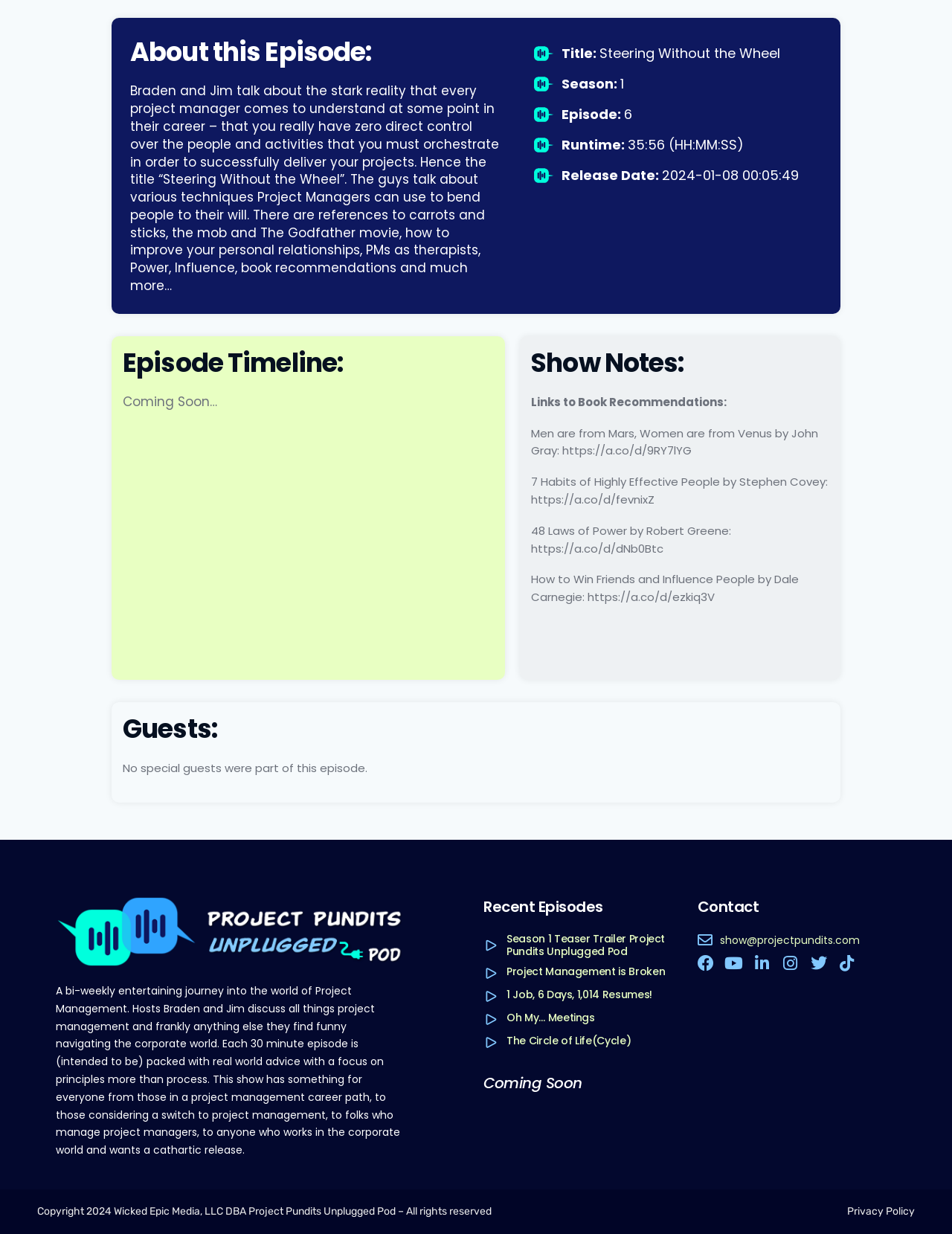What is the book recommended by the hosts?
Look at the image and provide a short answer using one word or a phrase.

Men are from Mars, Women are from Venus